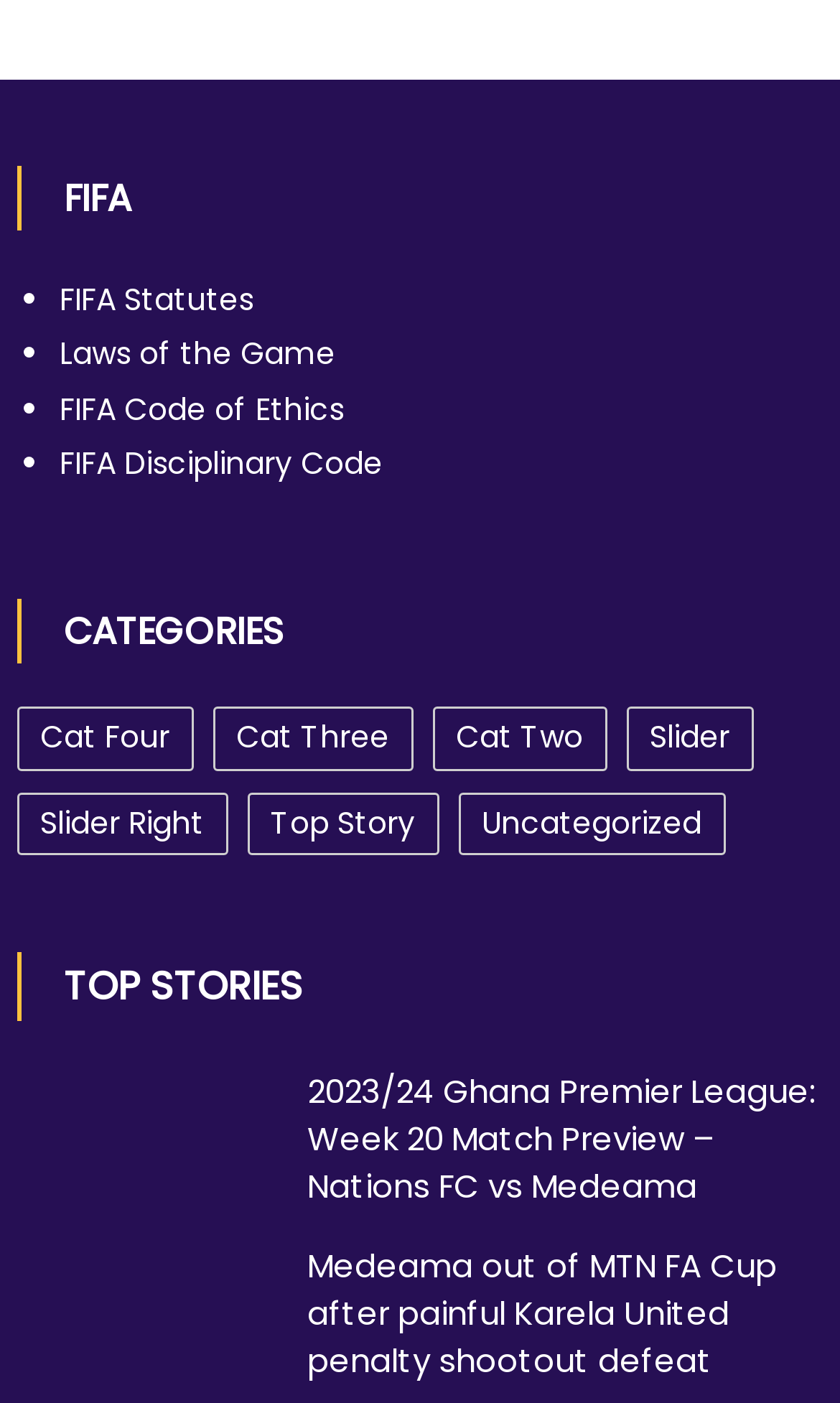Identify the bounding box coordinates for the element you need to click to achieve the following task: "View Cat Four items". Provide the bounding box coordinates as four float numbers between 0 and 1, in the form [left, top, right, bottom].

[0.02, 0.504, 0.23, 0.549]